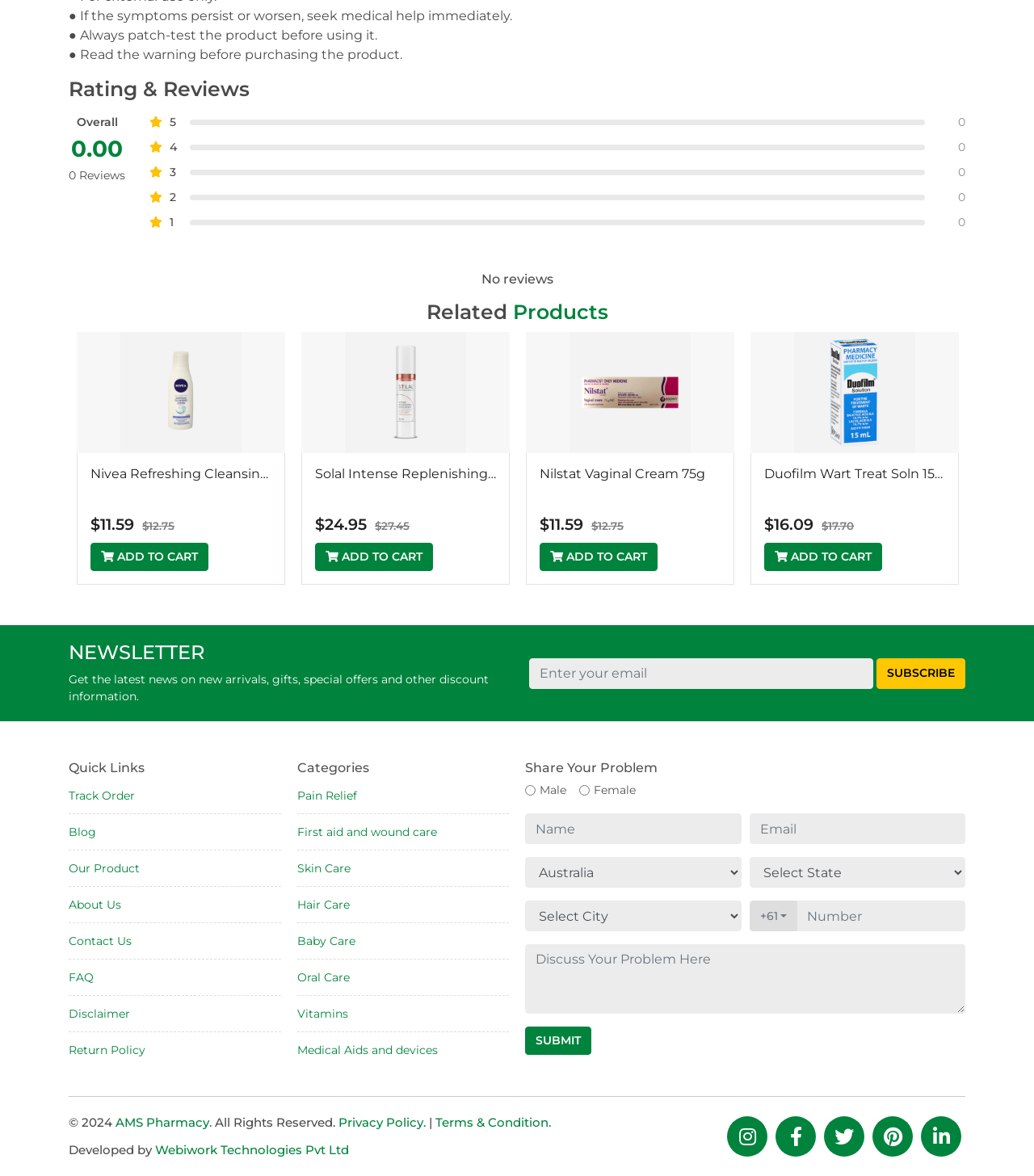Answer the question using only one word or a concise phrase: What is the price of the Nivea Refreshing Cleansing Lotion 200ml?

$11.59